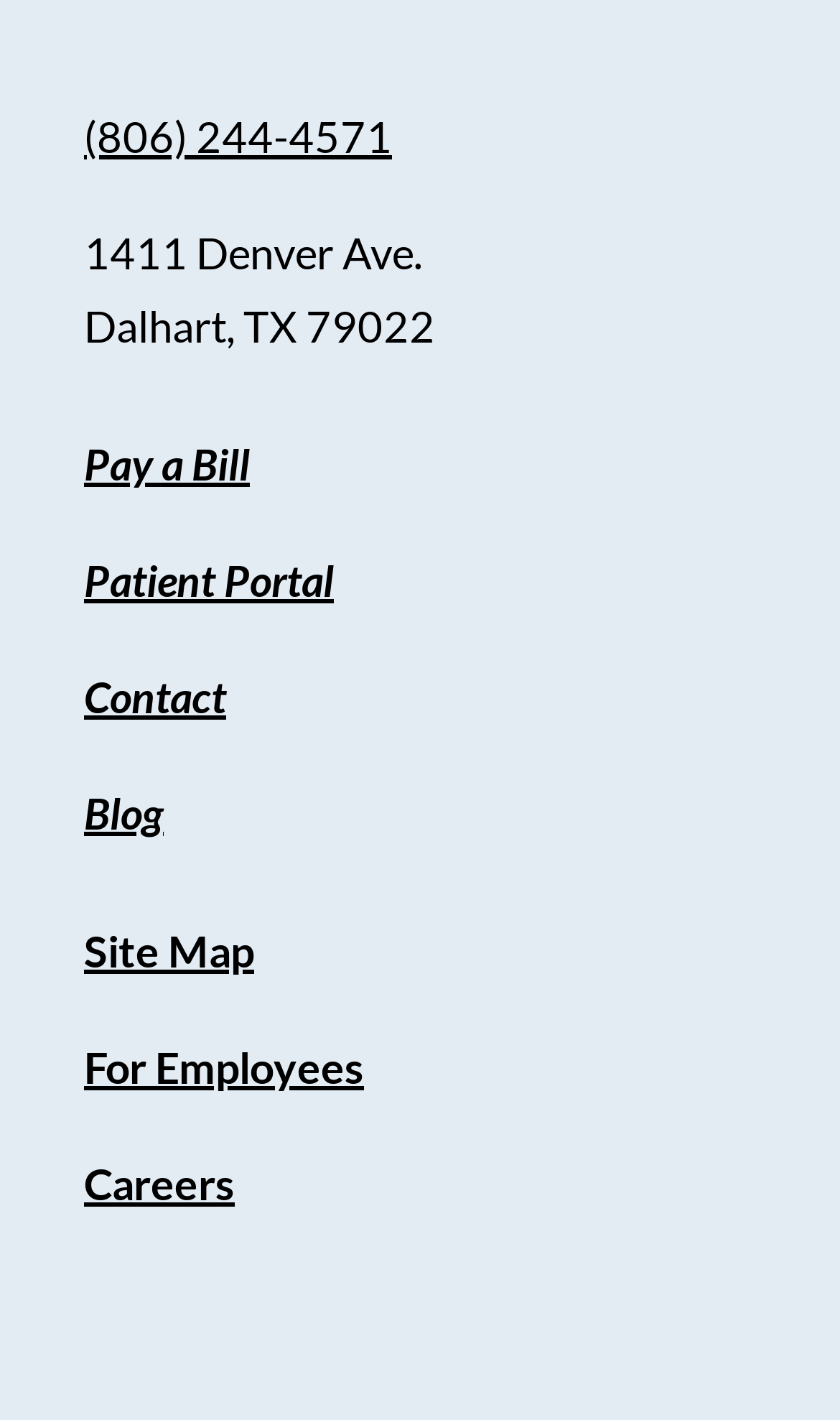What is the address of the location?
Please ensure your answer to the question is detailed and covers all necessary aspects.

I found the address by looking at the StaticText elements with the text '1411 Denver Ave.' and 'Dalhart, TX 79022' which are located near the top of the webpage.